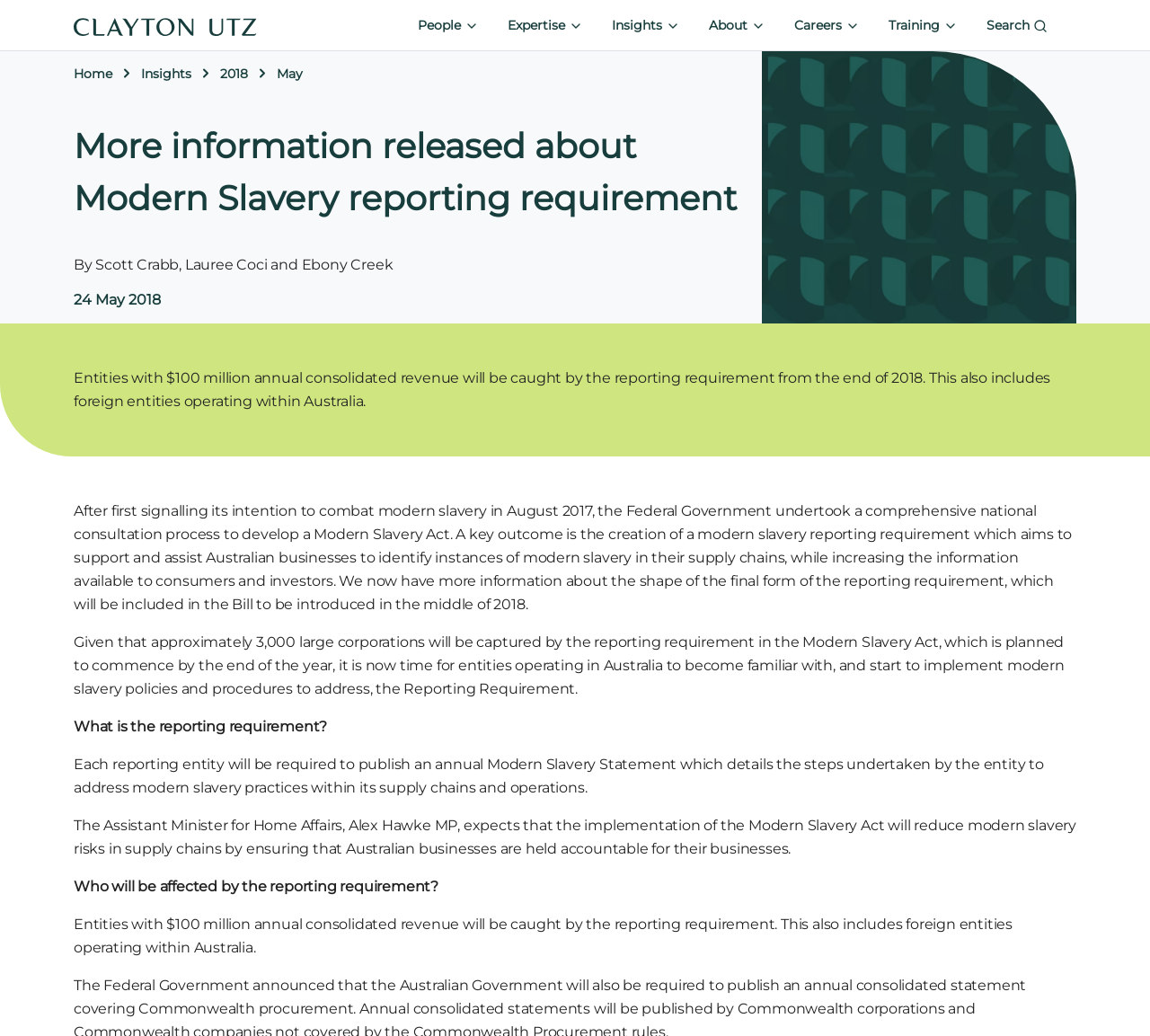When is the reporting requirement expected to commence?
Refer to the image and provide a concise answer in one word or phrase.

By the end of 2018